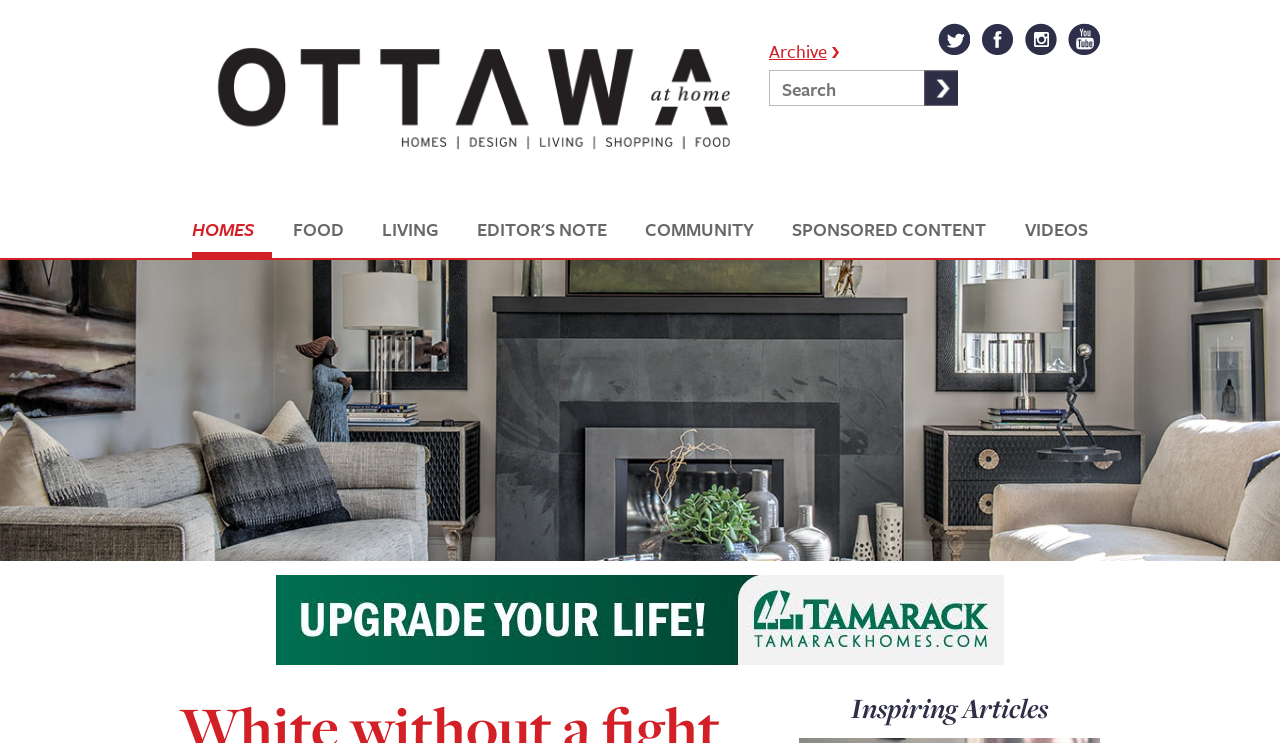How many links are there in the top navigation bar?
Please answer the question as detailed as possible.

I counted the links in the top navigation bar and found five links: Archive, and four empty links.